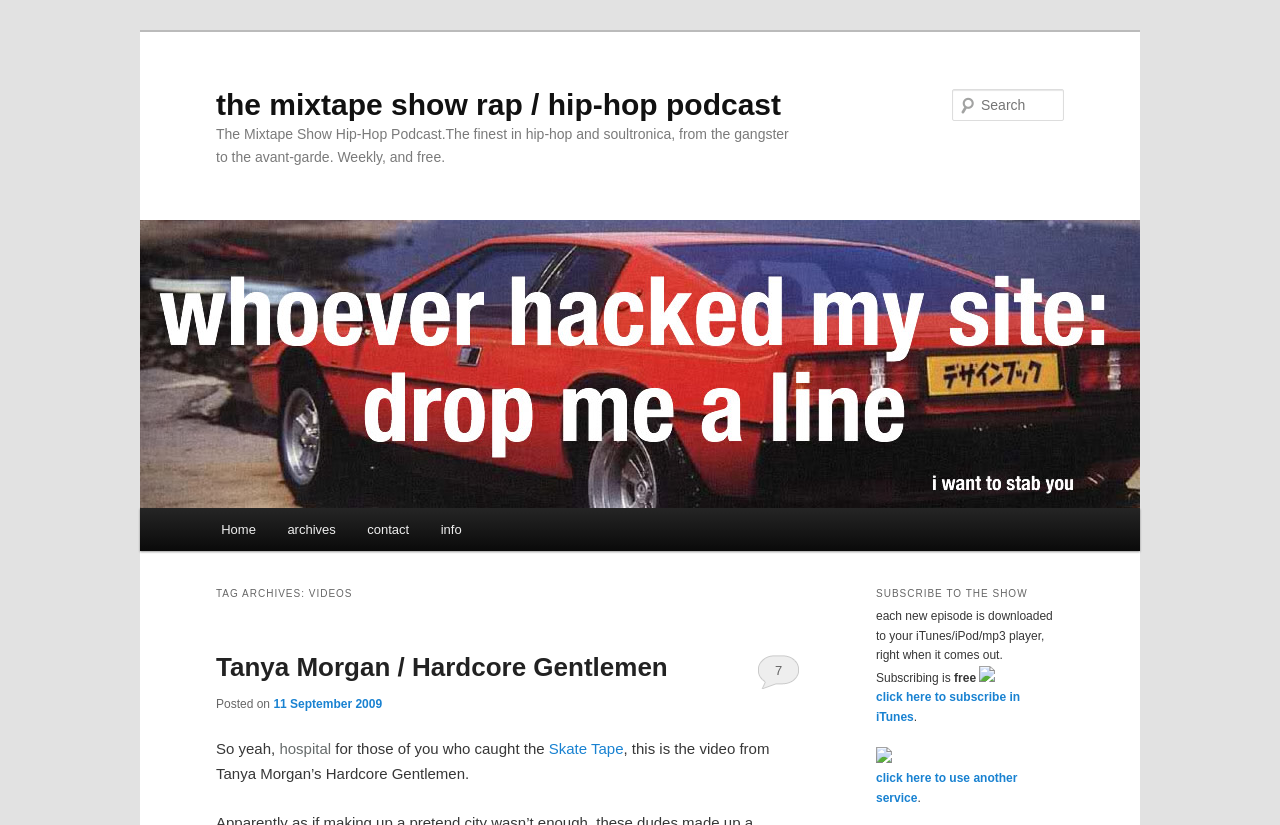What is the text of the webpage's headline?

the mixtape show rap / hip-hop podcast